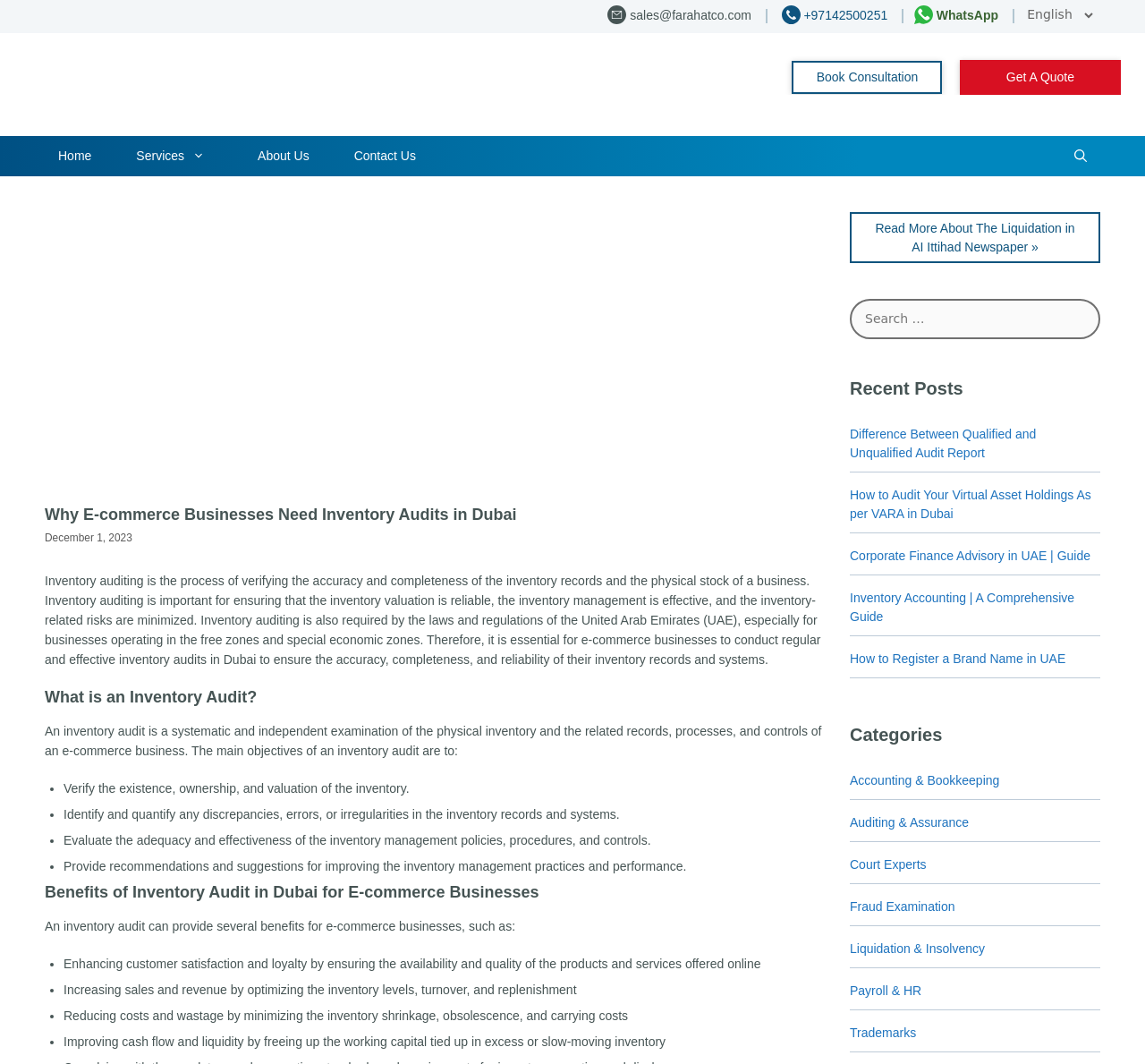What type of audit is mentioned in the navigation menu?
Provide a detailed and extensive answer to the question.

I found the types of audits mentioned in the navigation menu at the top of the webpage, which lists various types of audits such as Internal Audit, External Audit, Forensic Audit, and more.